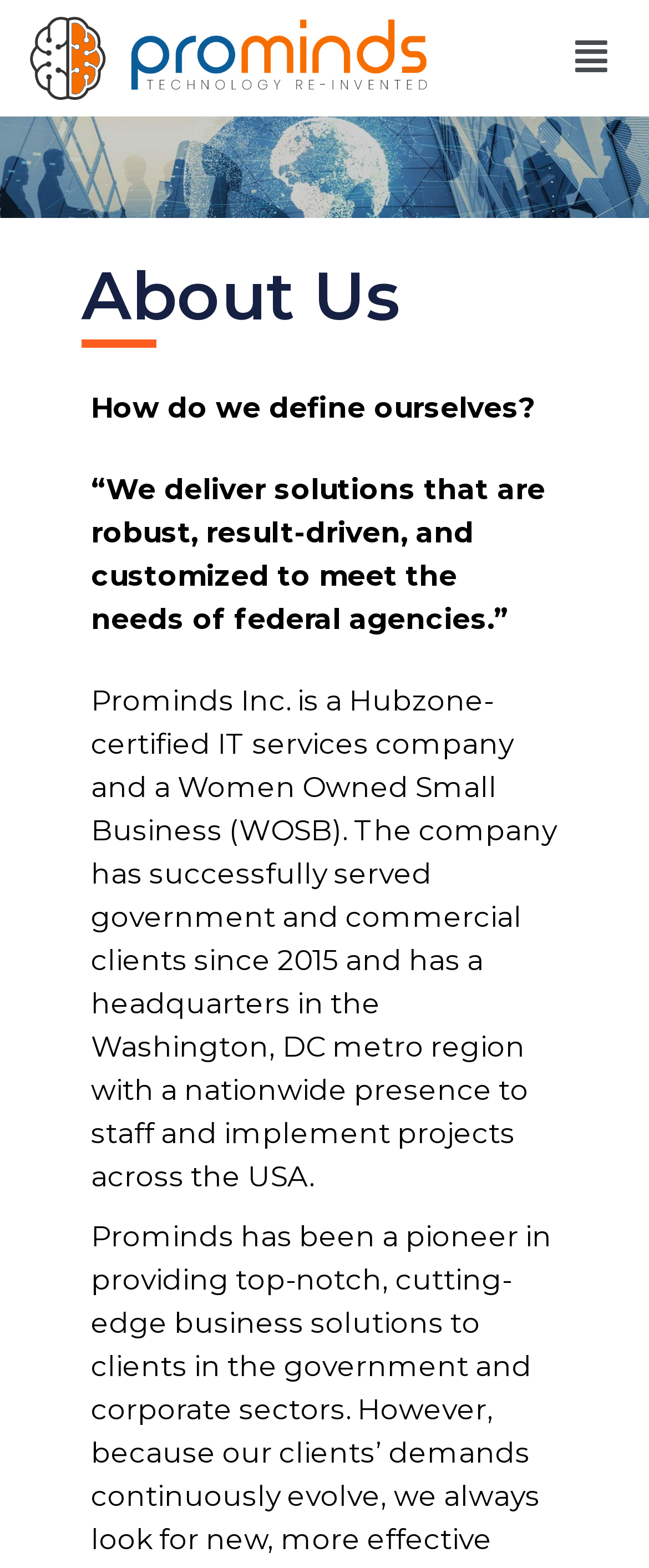Refer to the image and provide an in-depth answer to the question: 
What is the company's area of expertise?

I inferred this from the company's description, which mentions that Prominds Inc. is an IT services company. This suggests that the company specializes in providing IT-related solutions and services.